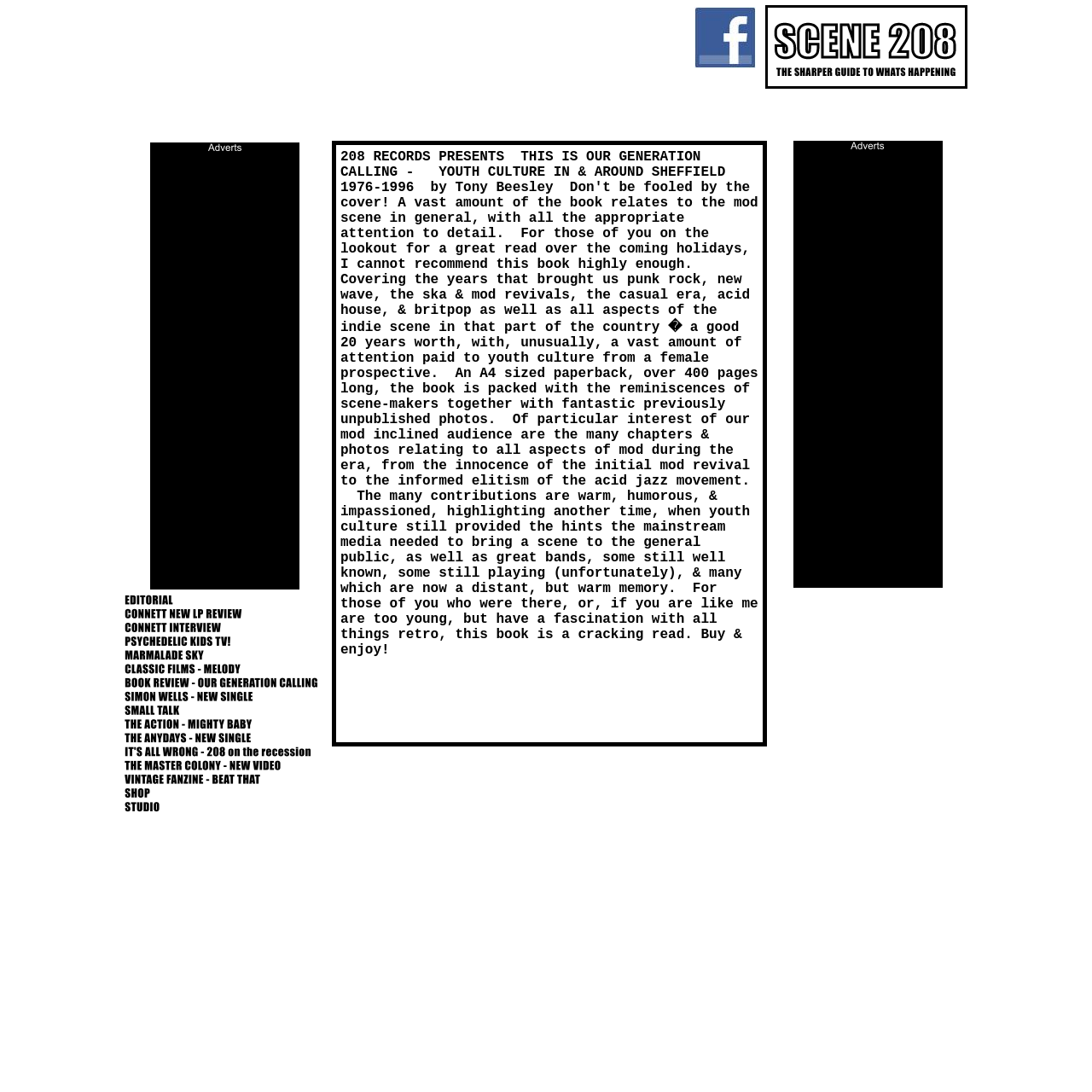How many rows are in the table?
Answer the question with a single word or phrase, referring to the image.

2